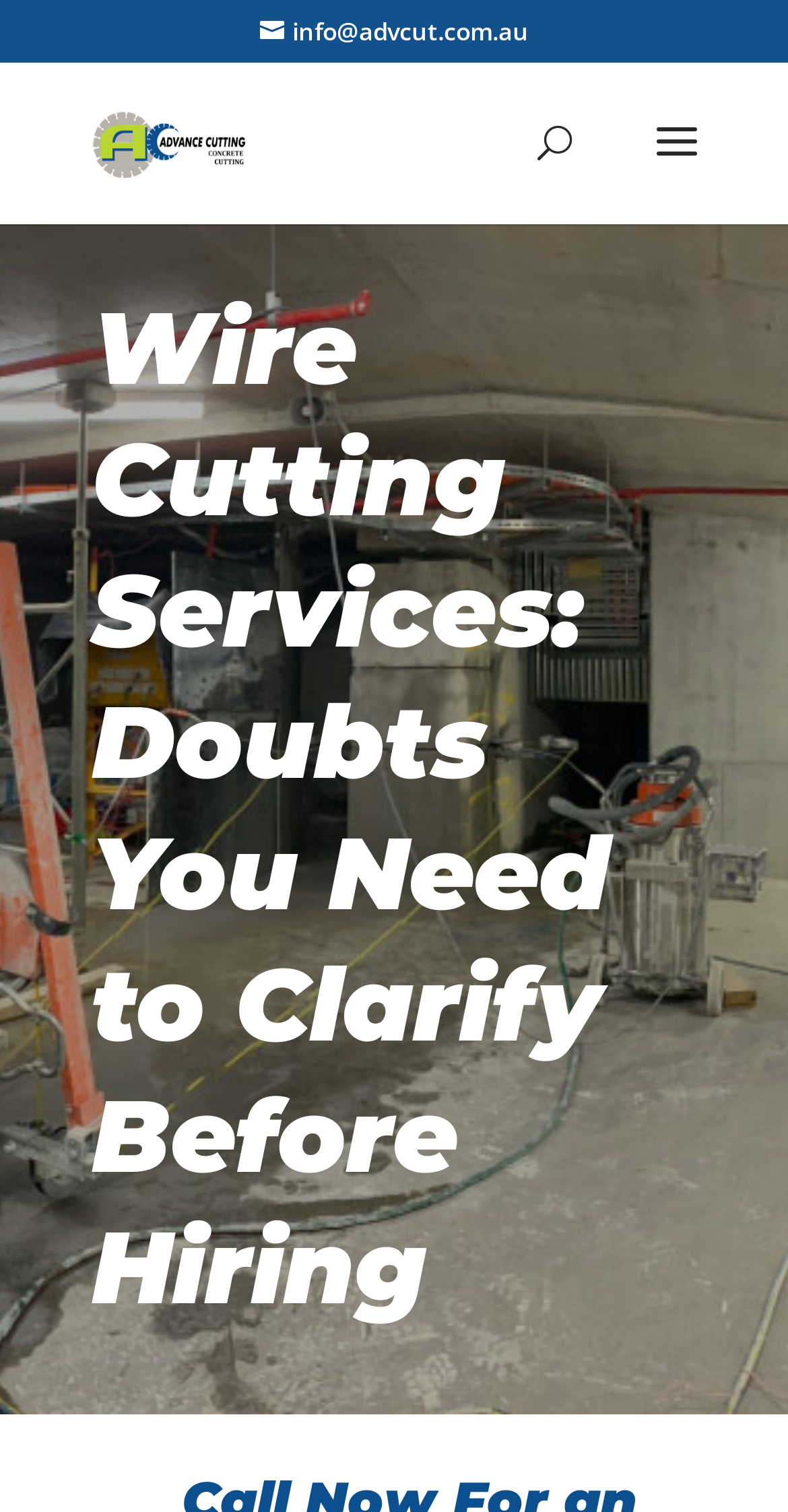Extract the main headline from the webpage and generate its text.

Wire Cutting Services: Doubts You Need to Clarify Before Hiring